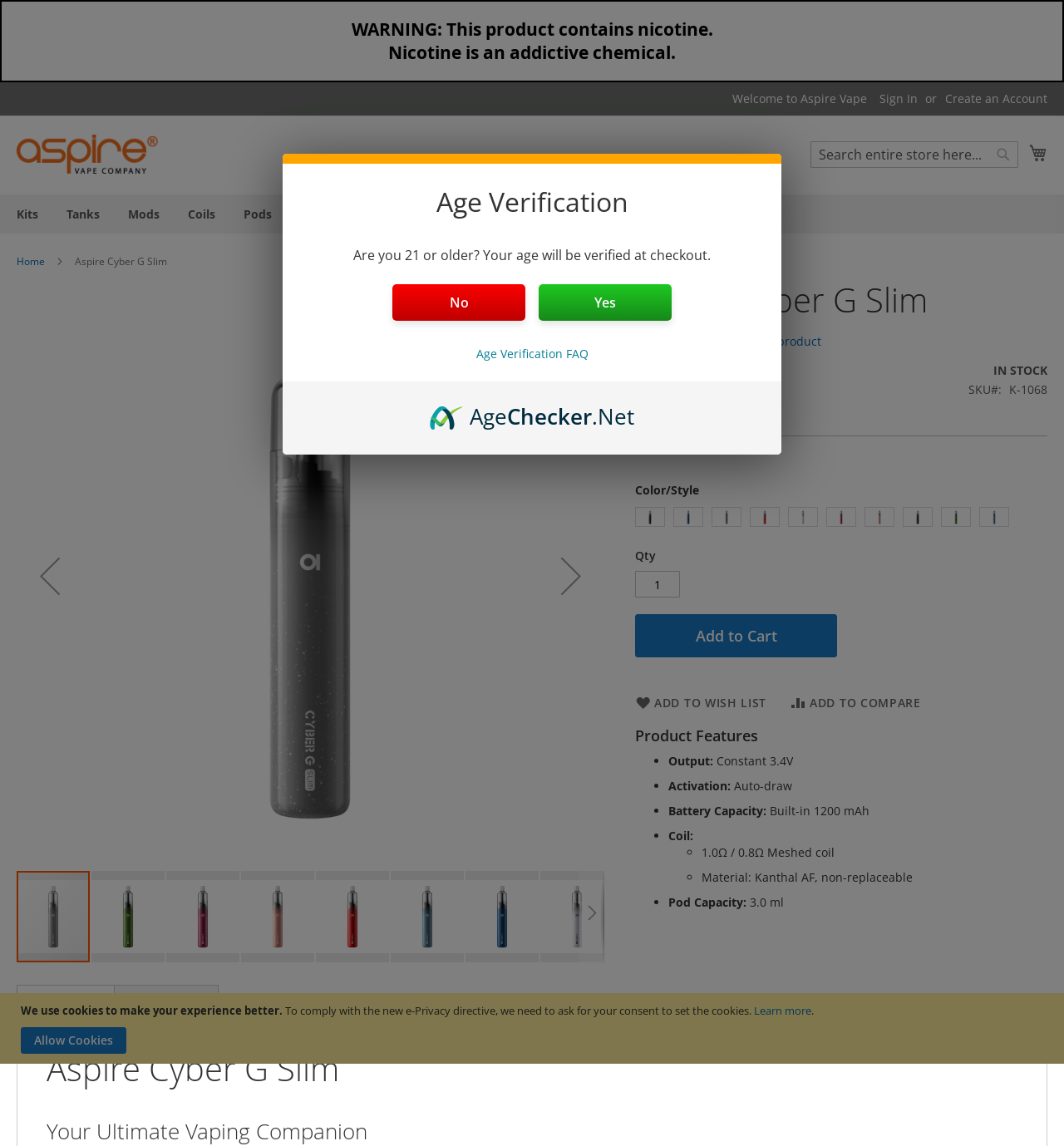What is the name of the product?
Based on the visual content, answer with a single word or a brief phrase.

Aspire Cyber G Slim